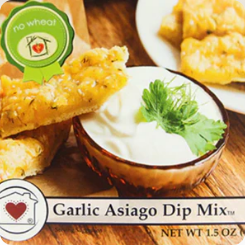Is the Garlic Asiago Dip Mix suitable for those with gluten sensitivities?
Based on the image, answer the question with as much detail as possible.

The presence of a green label on the packaging that reads 'no wheat' suggests that the Garlic Asiago Dip Mix is suitable for individuals with gluten sensitivities or intolerance.